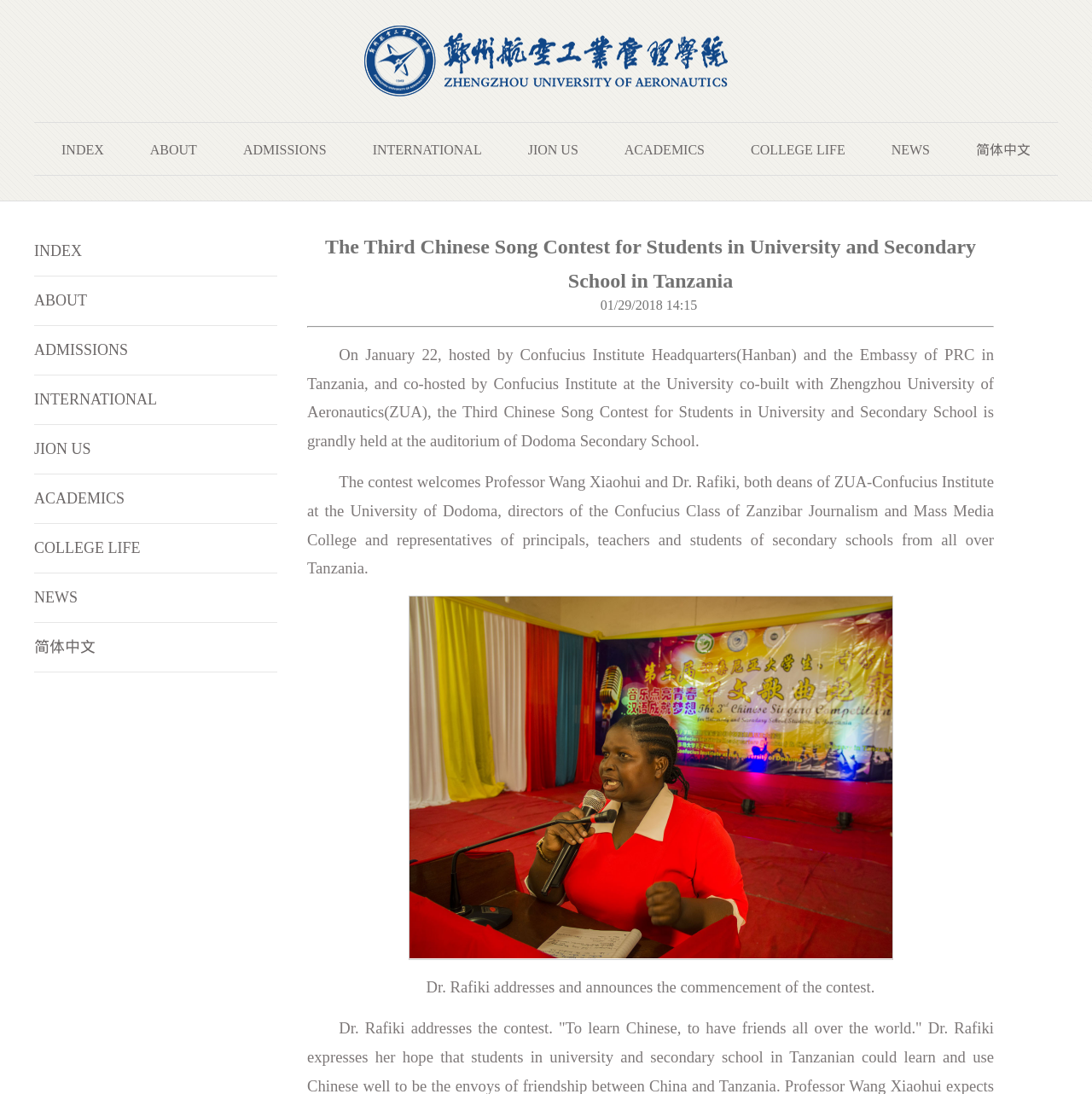Identify the bounding box coordinates for the UI element described as: "JION US". The coordinates should be provided as four floats between 0 and 1: [left, top, right, bottom].

[0.031, 0.402, 0.083, 0.418]